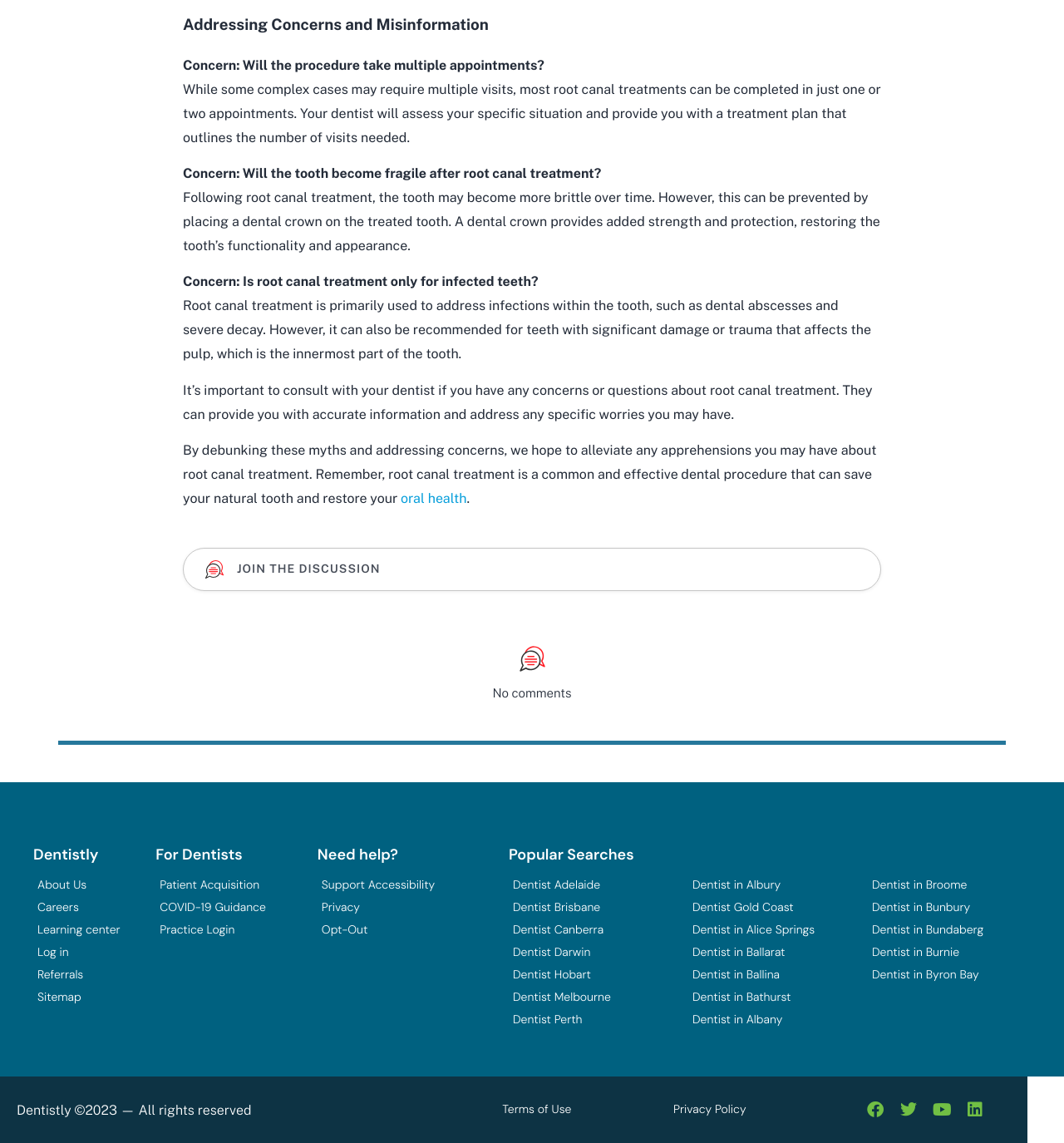Please specify the bounding box coordinates of the clickable region to carry out the following instruction: "Click on 'JOIN THE DISCUSSION'". The coordinates should be four float numbers between 0 and 1, in the format [left, top, right, bottom].

[0.172, 0.479, 0.828, 0.517]